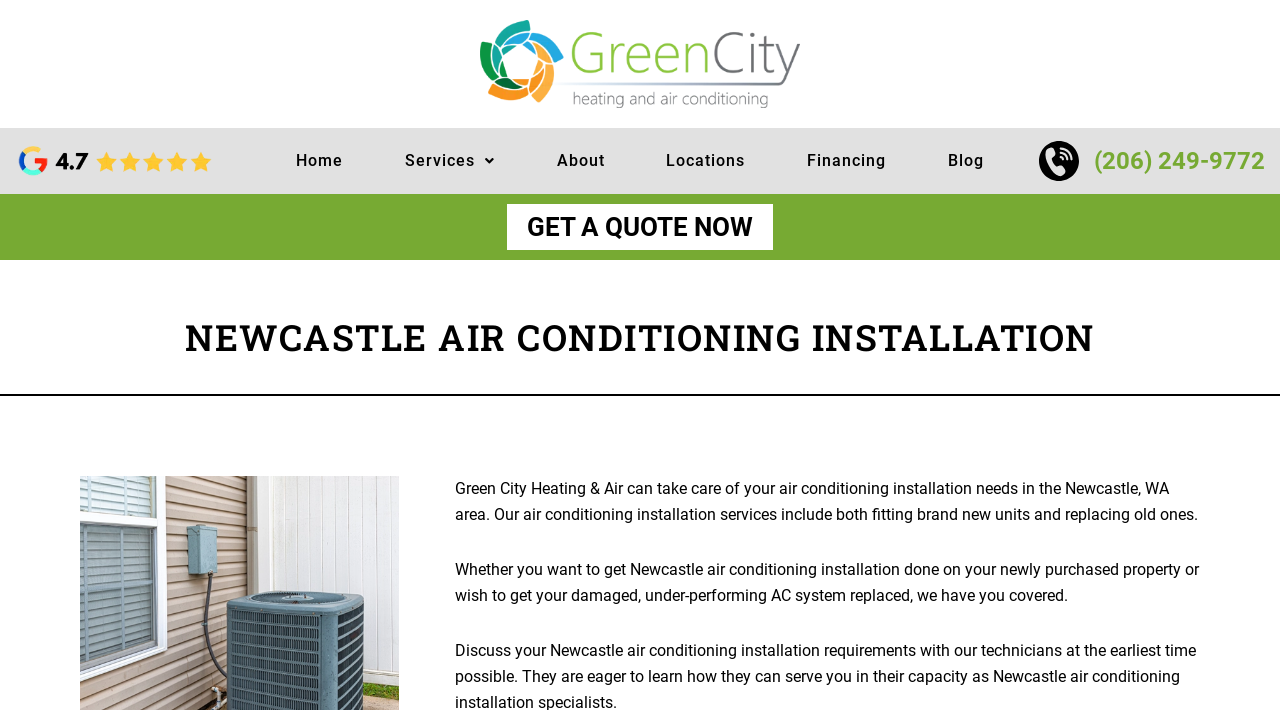For the given element description Services, determine the bounding box coordinates of the UI element. The coordinates should follow the format (top-left x, top-left y, bottom-right x, bottom-right y) and be within the range of 0 to 1.

[0.292, 0.194, 0.411, 0.259]